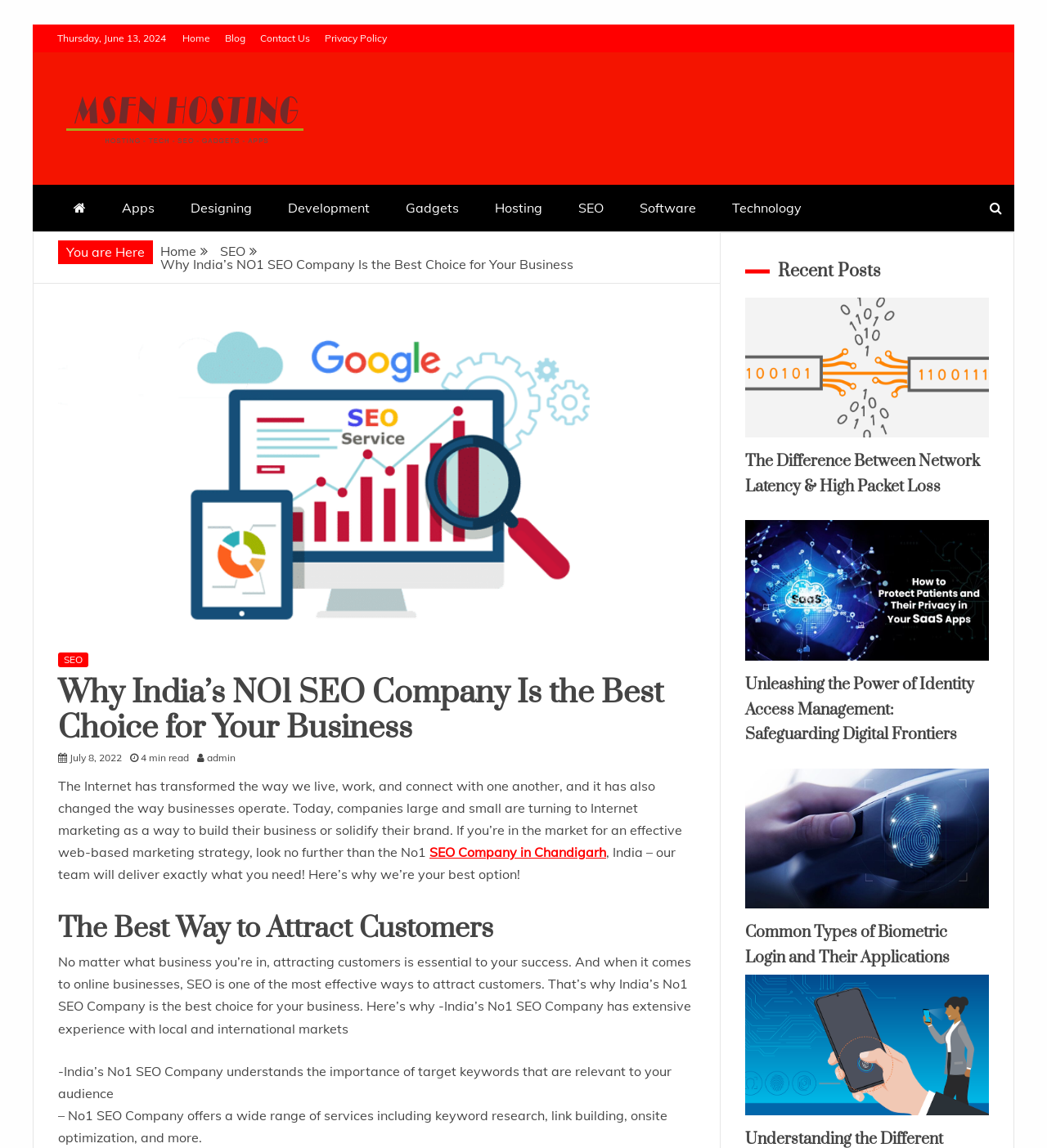Determine the bounding box coordinates for the element that should be clicked to follow this instruction: "Learn about 'Network Latency'". The coordinates should be given as four float numbers between 0 and 1, in the format [left, top, right, bottom].

[0.711, 0.259, 0.945, 0.381]